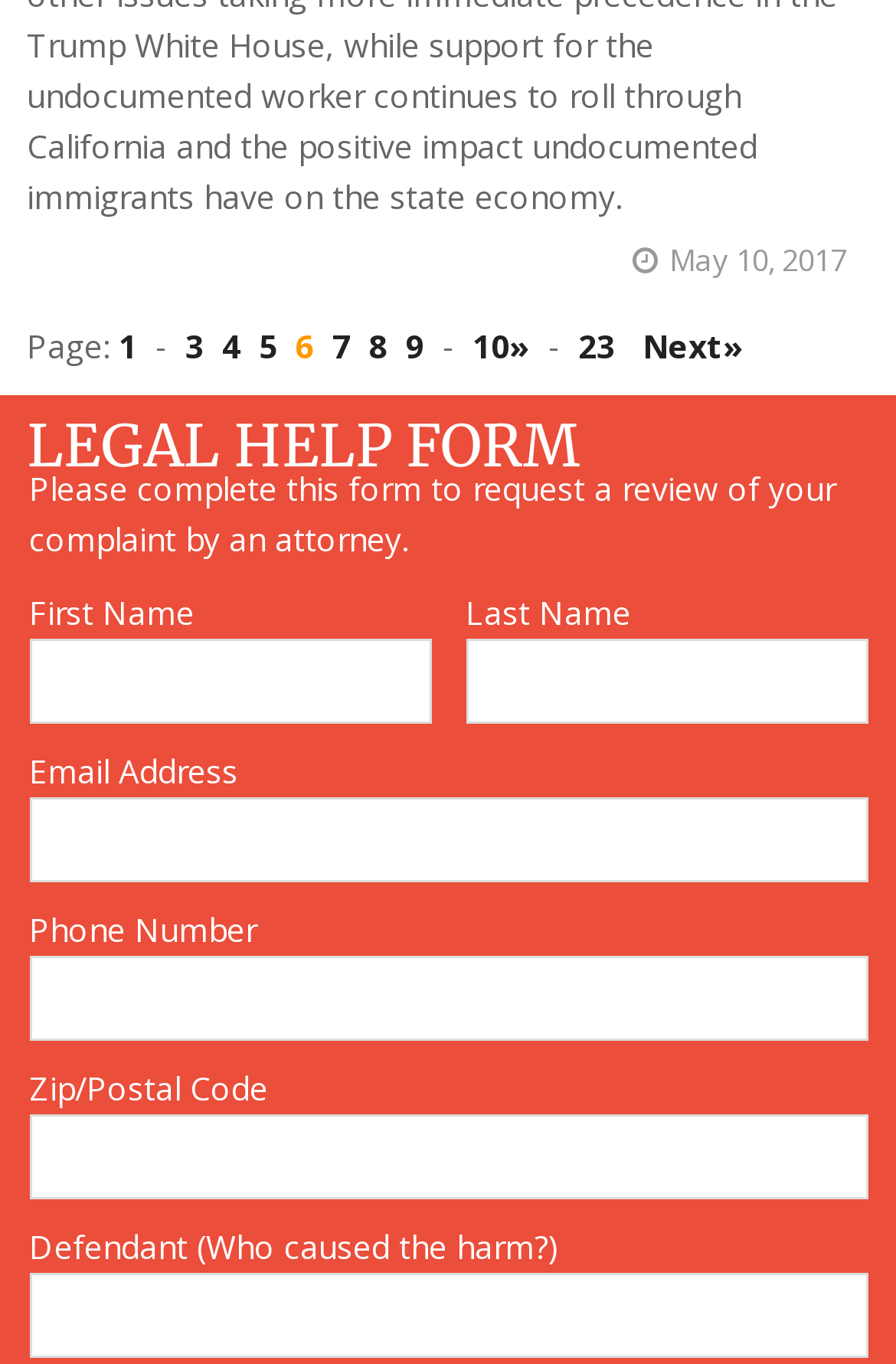Identify the bounding box coordinates for the element you need to click to achieve the following task: "Enter last name". The coordinates must be four float values ranging from 0 to 1, formatted as [left, top, right, bottom].

[0.52, 0.469, 0.97, 0.531]